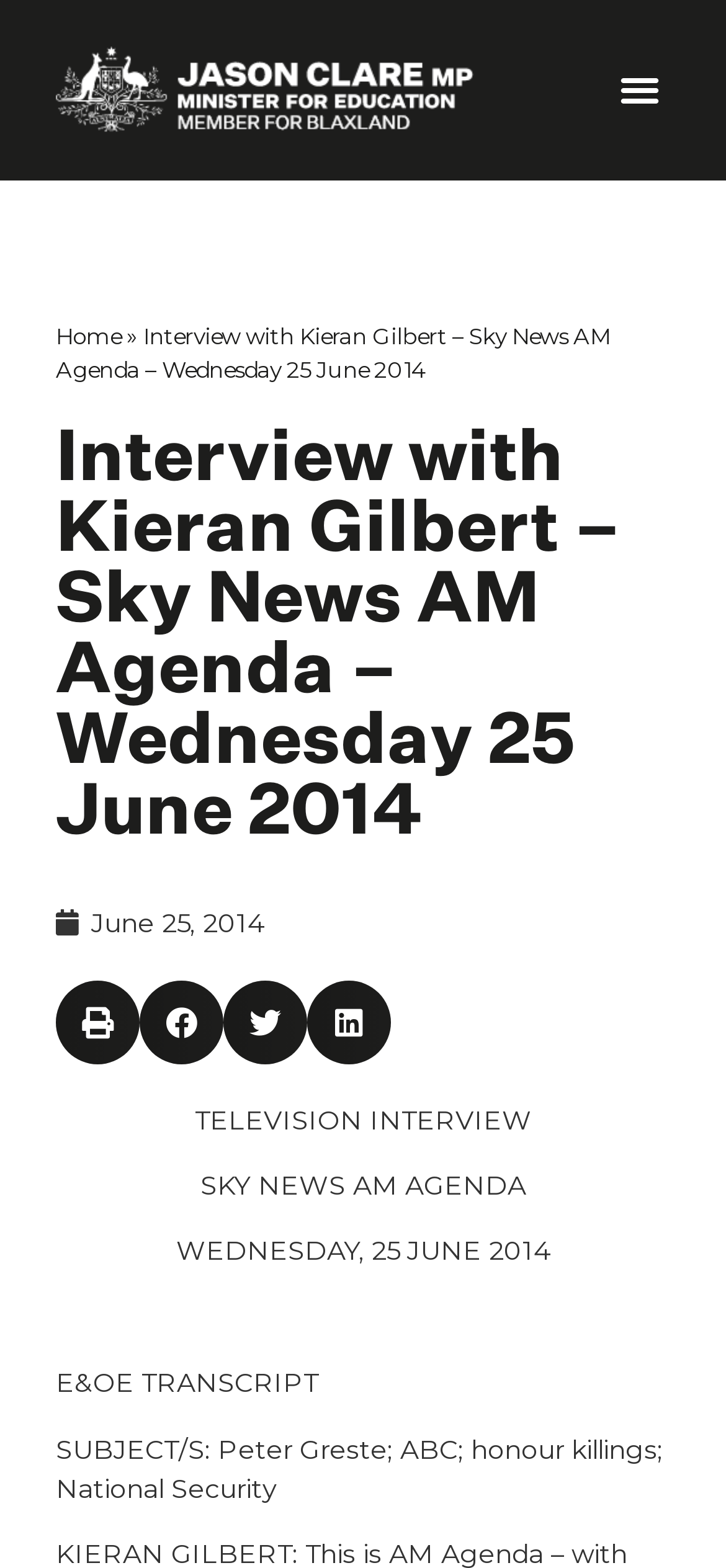How many share buttons are there?
Please answer the question with a detailed response using the information from the screenshot.

I counted the number of share buttons by looking at the buttons with labels 'Share on print', 'Share on facebook', 'Share on twitter', and 'Share on linkedin'. These buttons are located at coordinates [0.077, 0.625, 0.192, 0.678], [0.192, 0.625, 0.308, 0.678], [0.308, 0.625, 0.423, 0.678], and [0.423, 0.625, 0.538, 0.678] respectively. There are 4 share buttons in total.